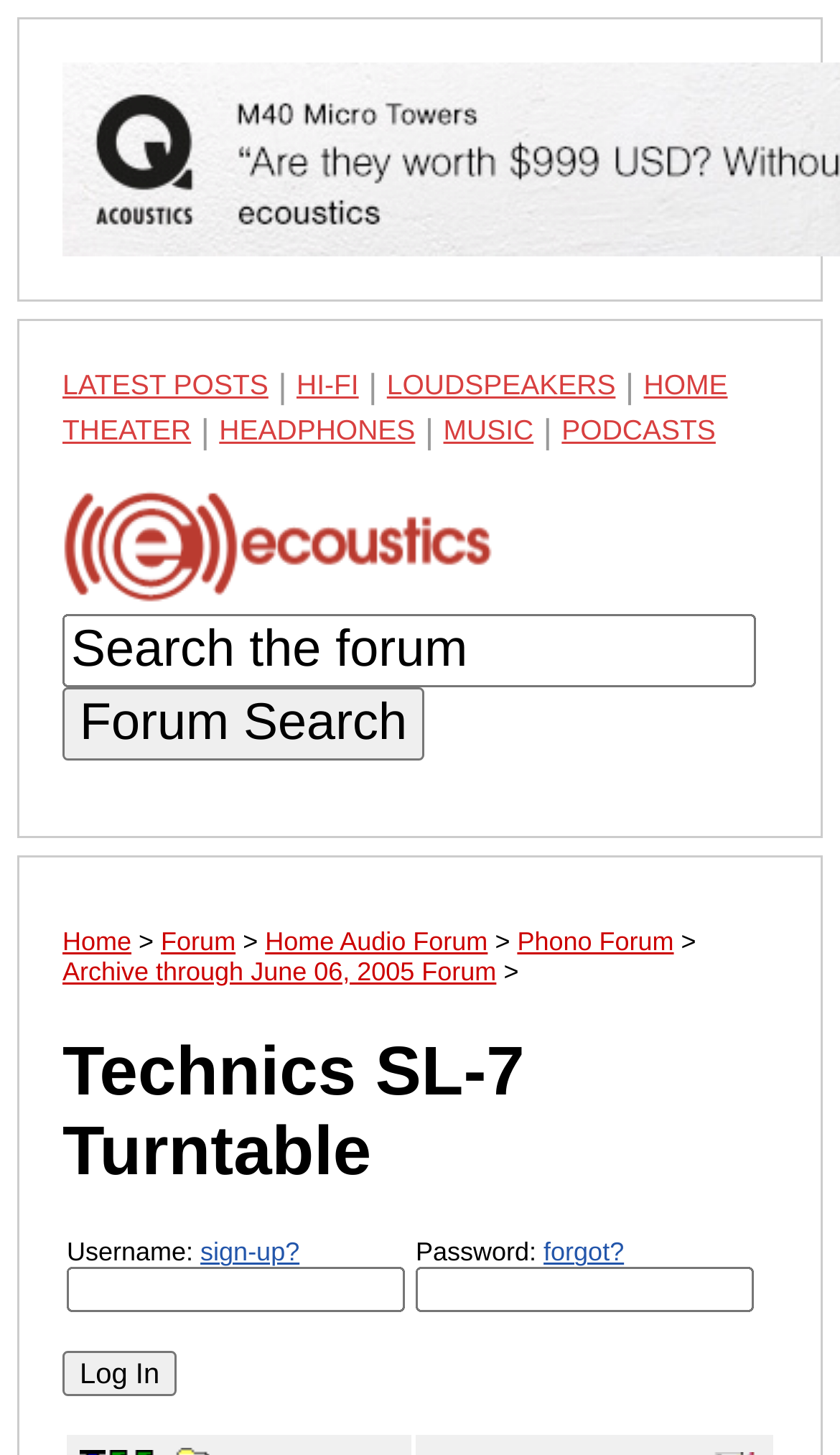Please answer the following question using a single word or phrase: 
What is the purpose of the textbox at the top right corner?

Search the forum